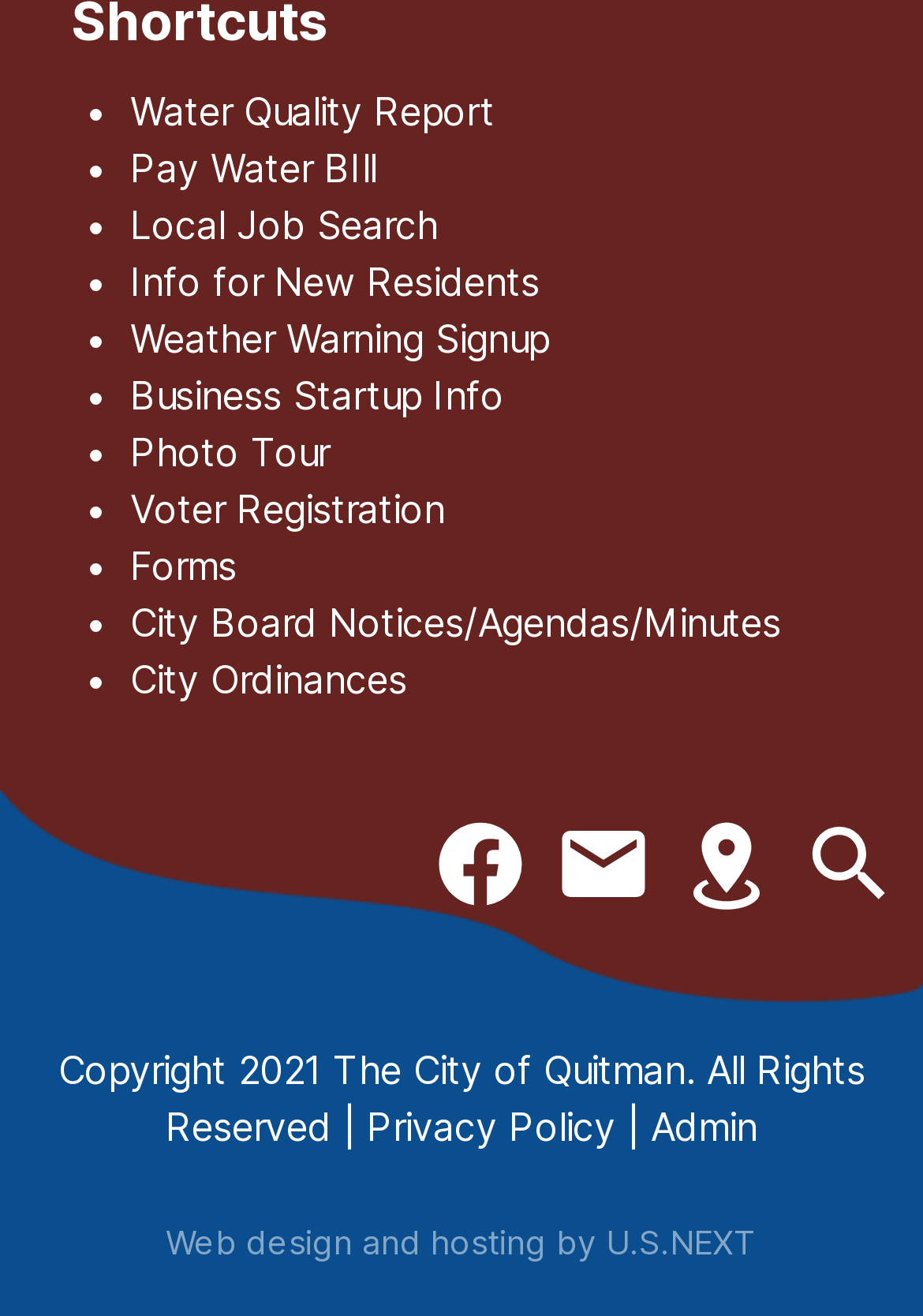Refer to the element description City Ordinances and identify the corresponding bounding box in the screenshot. Format the coordinates as (top-left x, top-left y, bottom-right x, bottom-right y) with values in the range of 0 to 1.

[0.141, 0.499, 0.441, 0.535]